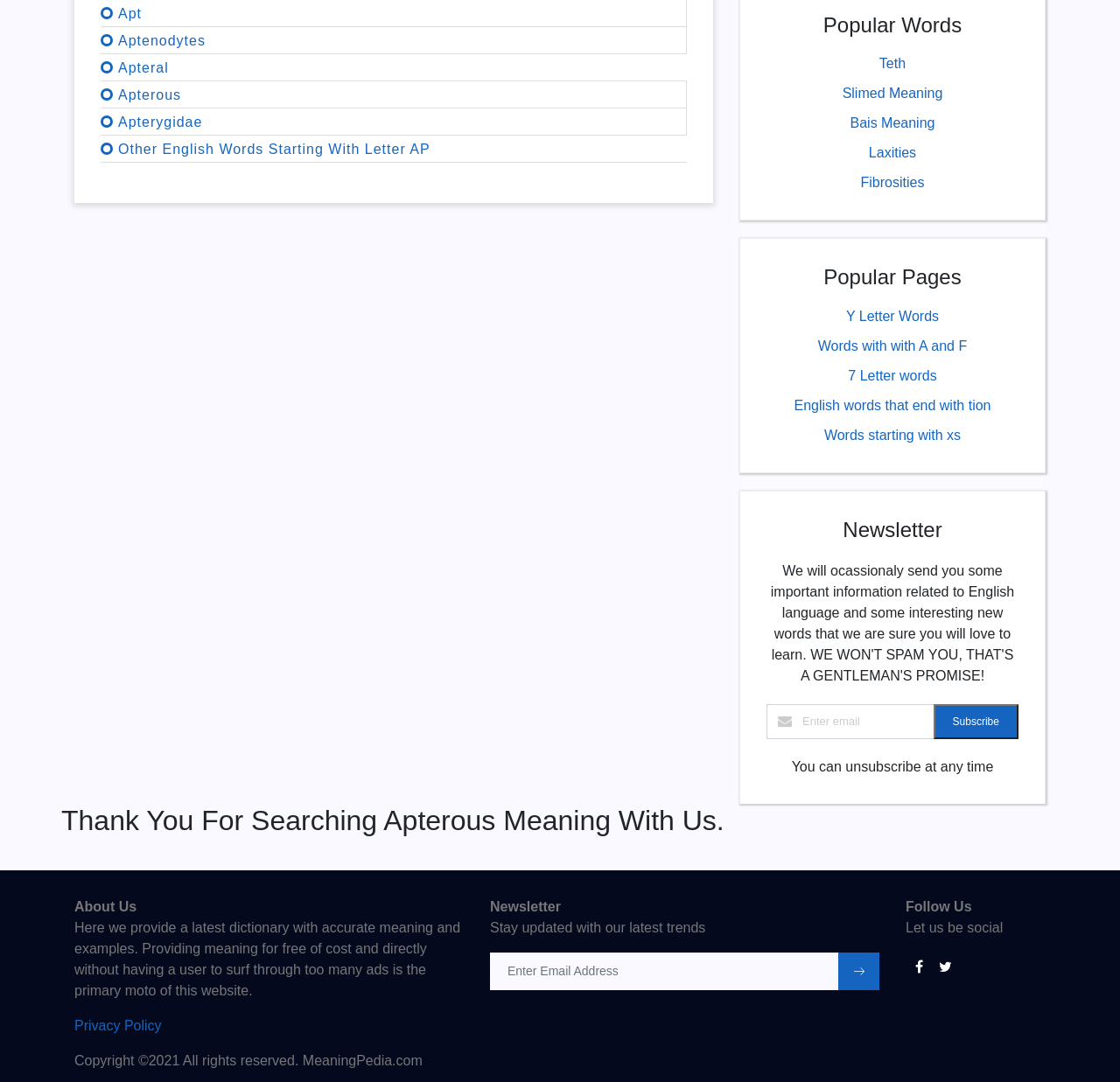Provide the bounding box coordinates of the UI element that matches the description: "Privacy Policy".

[0.066, 0.941, 0.144, 0.955]